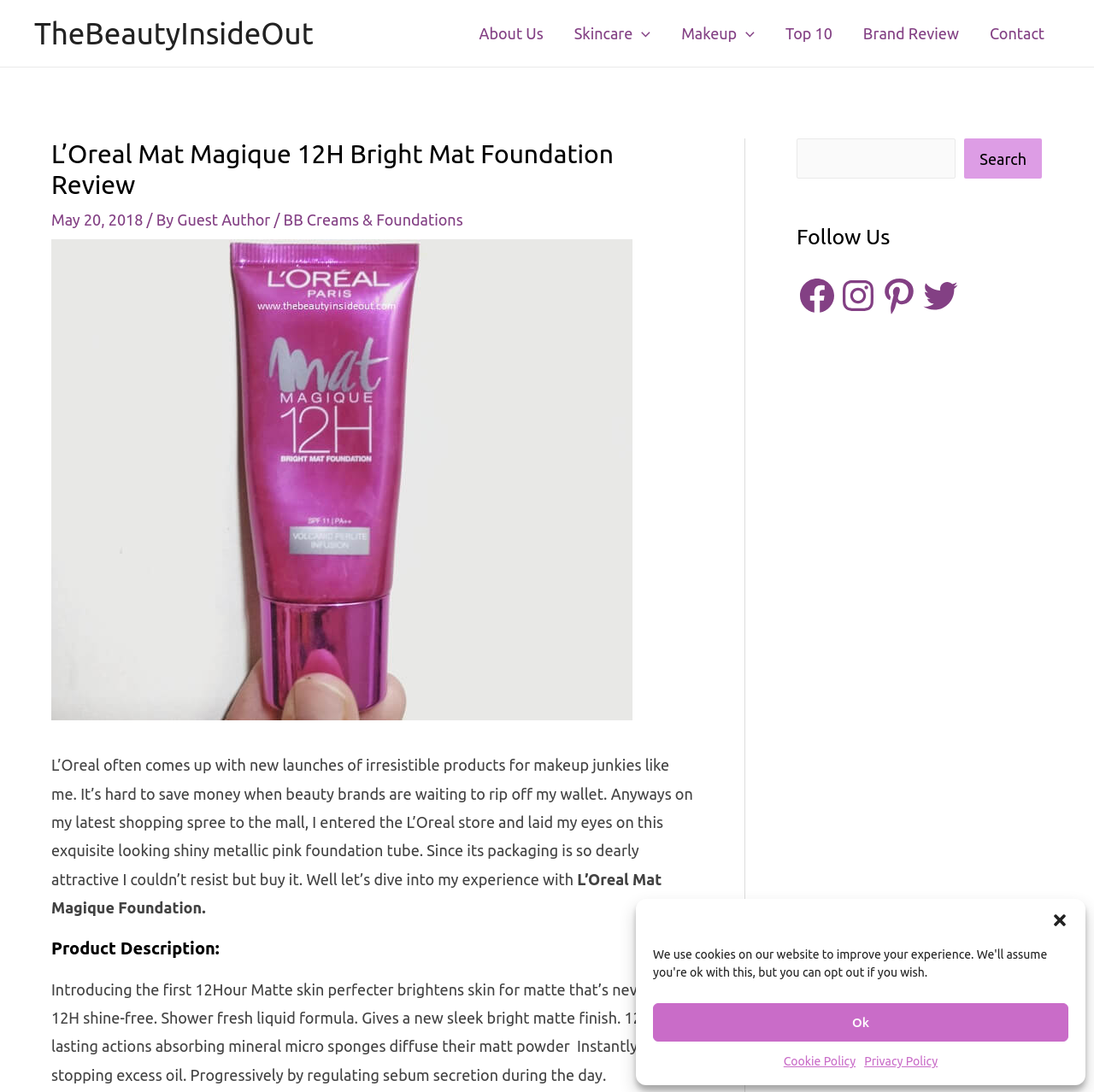What is the color of the foundation tube?
Provide a comprehensive and detailed answer to the question.

The color of the foundation tube can be determined by looking at the text, which describes the packaging as 'shiny metallic pink'. This suggests that the foundation tube has a shiny metallic pink color.